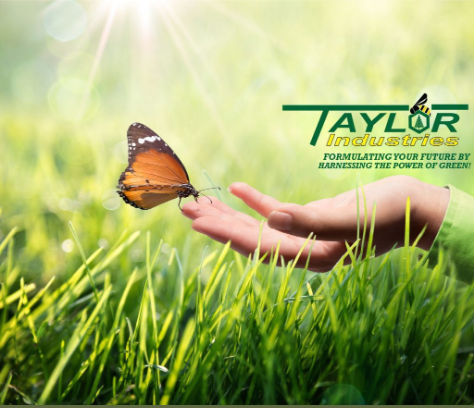Where is the logo of Taylor Industries located?
Answer the question with a single word or phrase by looking at the picture.

Upper right corner